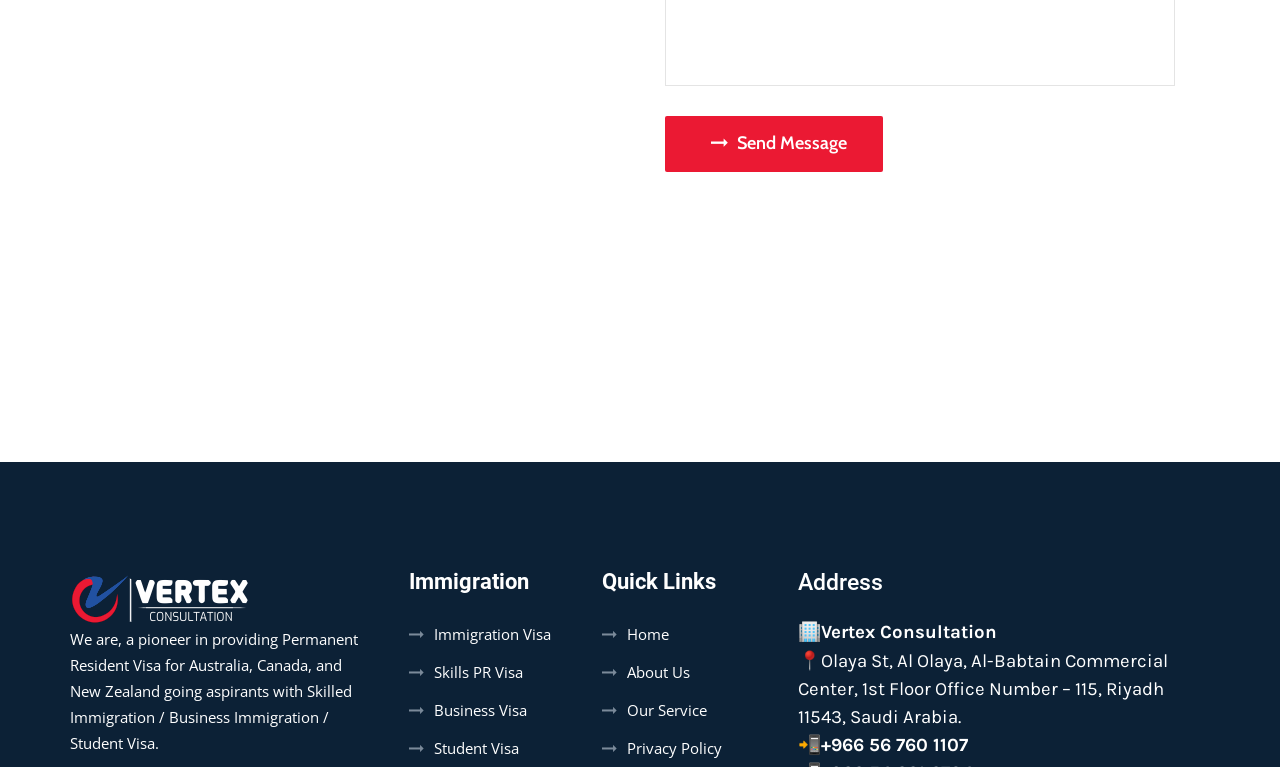Using the provided description Skills PR Visa, find the bounding box coordinates for the UI element. Provide the coordinates in (top-left x, top-left y, bottom-right x, bottom-right y) format, ensuring all values are between 0 and 1.

[0.32, 0.859, 0.409, 0.893]